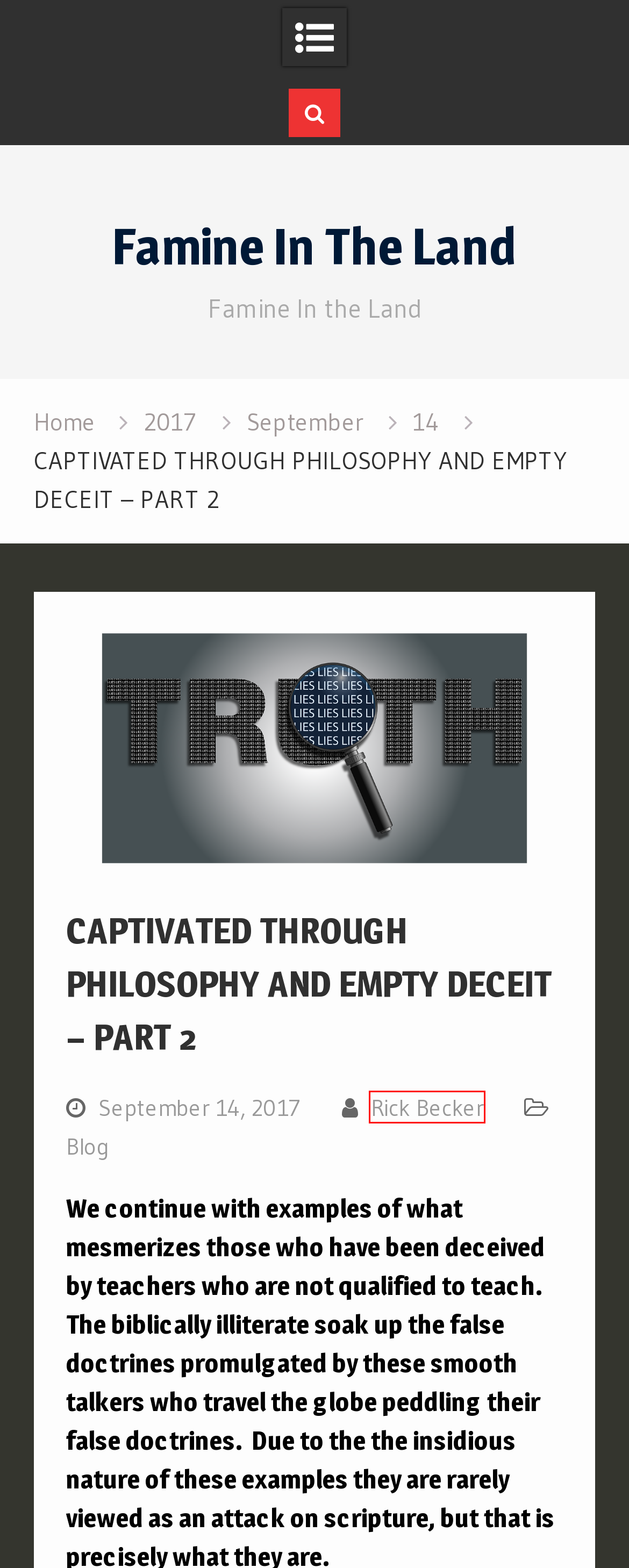A screenshot of a webpage is given with a red bounding box around a UI element. Choose the description that best matches the new webpage shown after clicking the element within the red bounding box. Here are the candidates:
A. 2017 – Famine In The Land
B. May 2021 – Famine In The Land
C. May 2019 – Famine In The Land
D. Famine In The Land – Famine In the Land
E. September 14, 2017 – Famine In The Land
F. Rick Becker – Famine In The Land
G. November 2017 – Famine In The Land
H. September 2017 – Famine In The Land

F